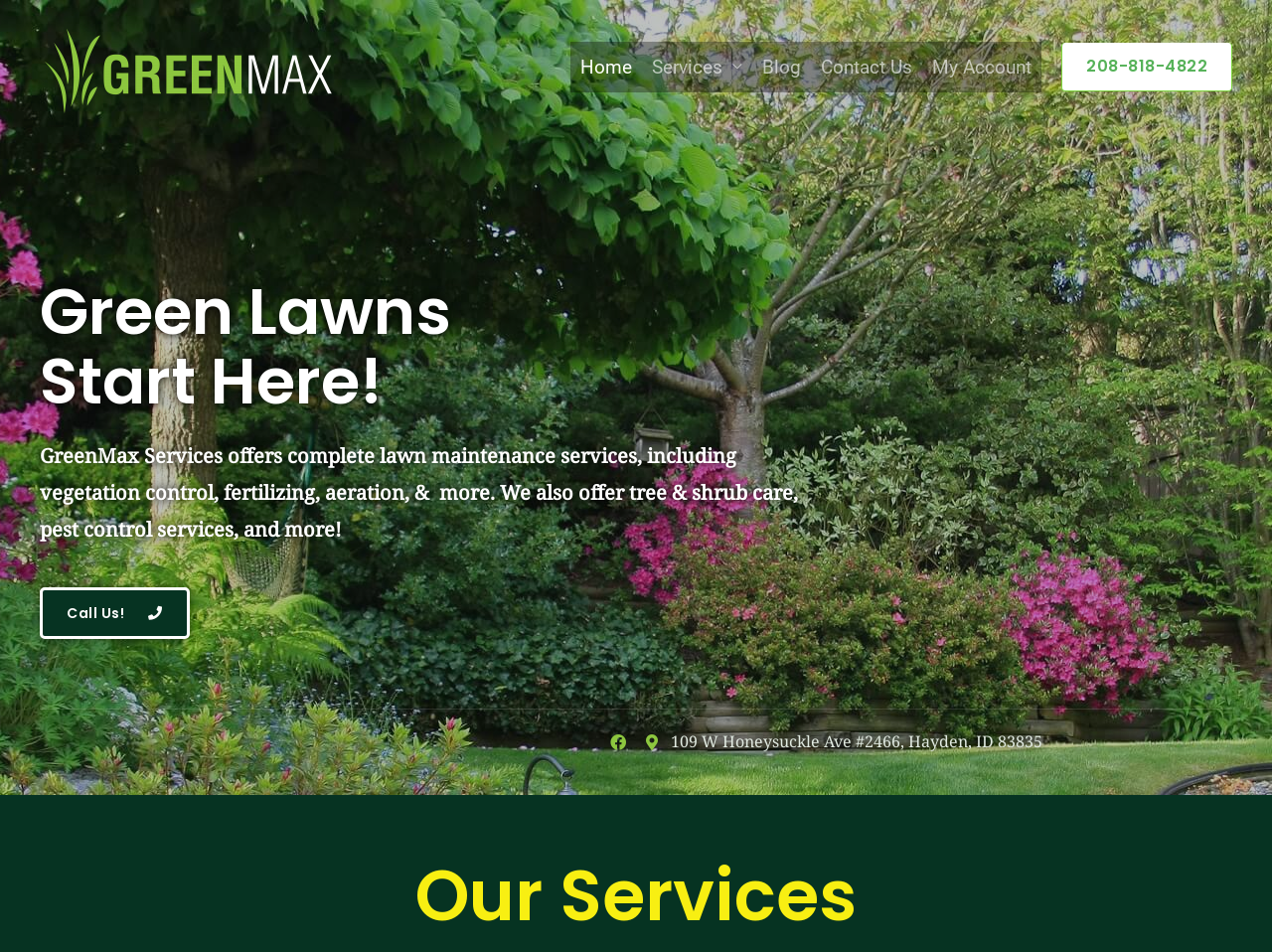Please respond to the question with a concise word or phrase:
What is the phone number?

208-818-4822